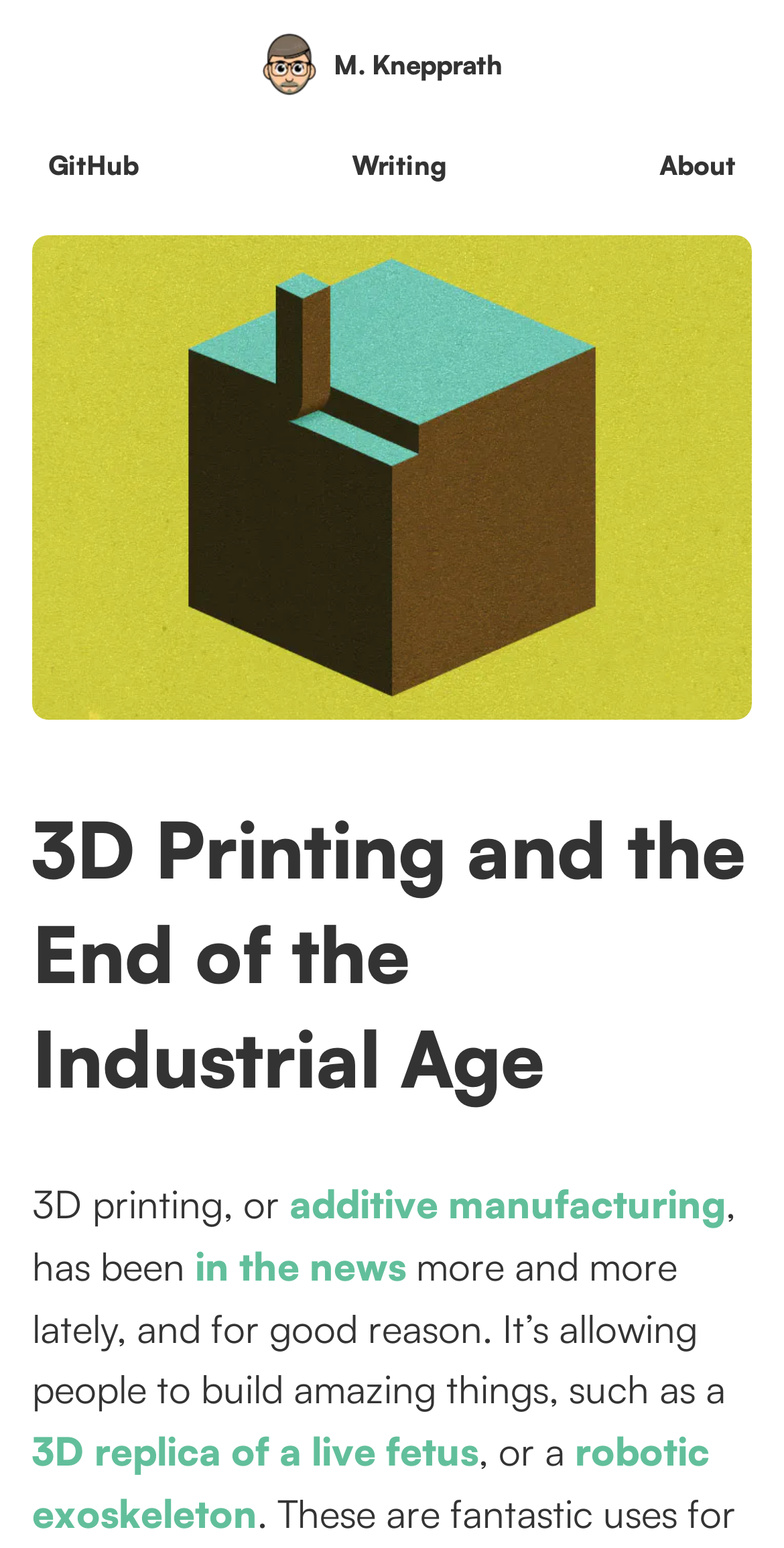Bounding box coordinates should be in the format (top-left x, top-left y, bottom-right x, bottom-right y) and all values should be floating point numbers between 0 and 1. Determine the bounding box coordinate for the UI element described as: in the news

[0.249, 0.803, 0.518, 0.834]